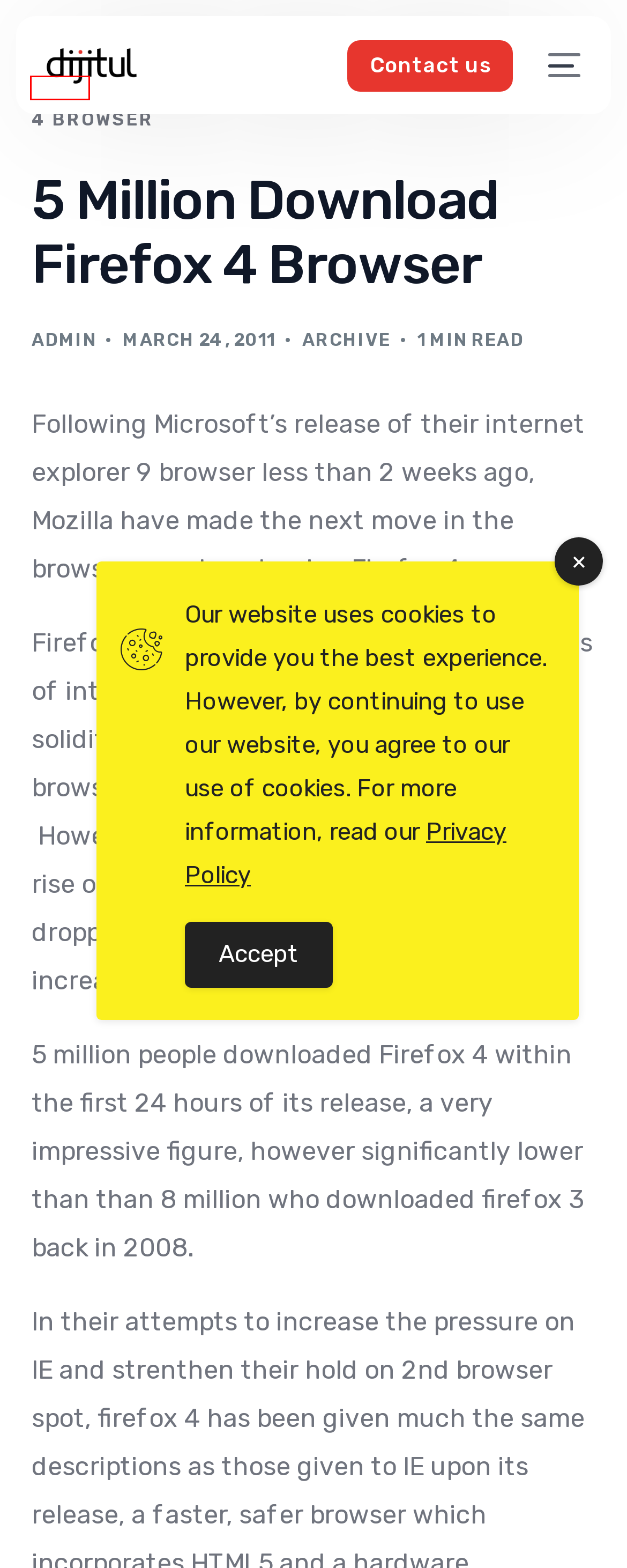Observe the webpage screenshot and focus on the red bounding box surrounding a UI element. Choose the most appropriate webpage description that corresponds to the new webpage after clicking the element in the bounding box. Here are the candidates:
A. Web Design & Digital Marketing | Mansfield, Nottingham | dijitul
B. Archive Archives - dijitul
C. Blog - dijitul
D. Privacy Policy - dijitul
E. admin, Author at dijitul
F. Contact Us - dijitul
G. About Us - dijitul
H. Our Services - dijitul

C